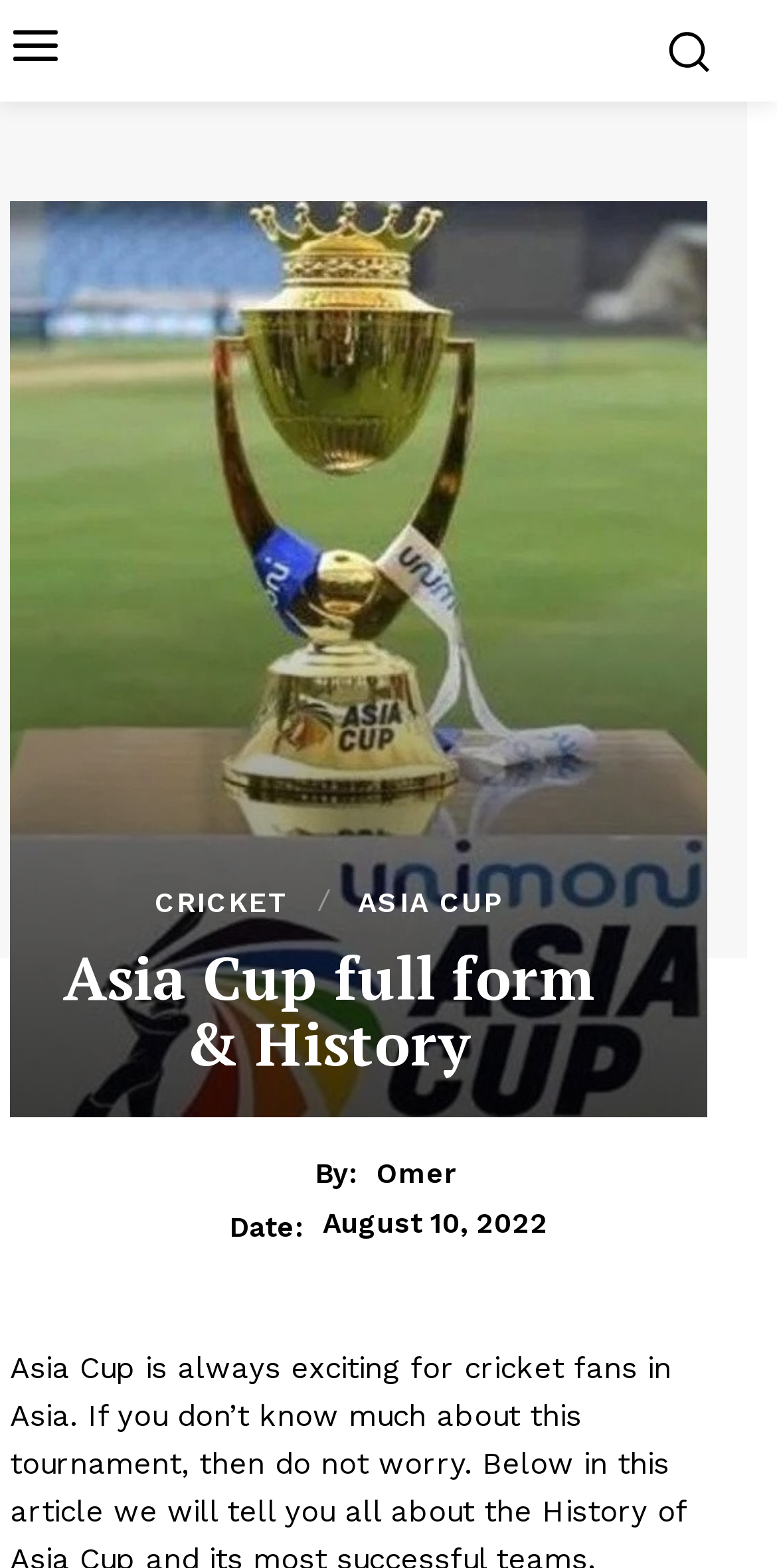Using the webpage screenshot and the element description Cricket, determine the bounding box coordinates. Specify the coordinates in the format (top-left x, top-left y, bottom-right x, bottom-right y) with values ranging from 0 to 1.

[0.199, 0.566, 0.373, 0.584]